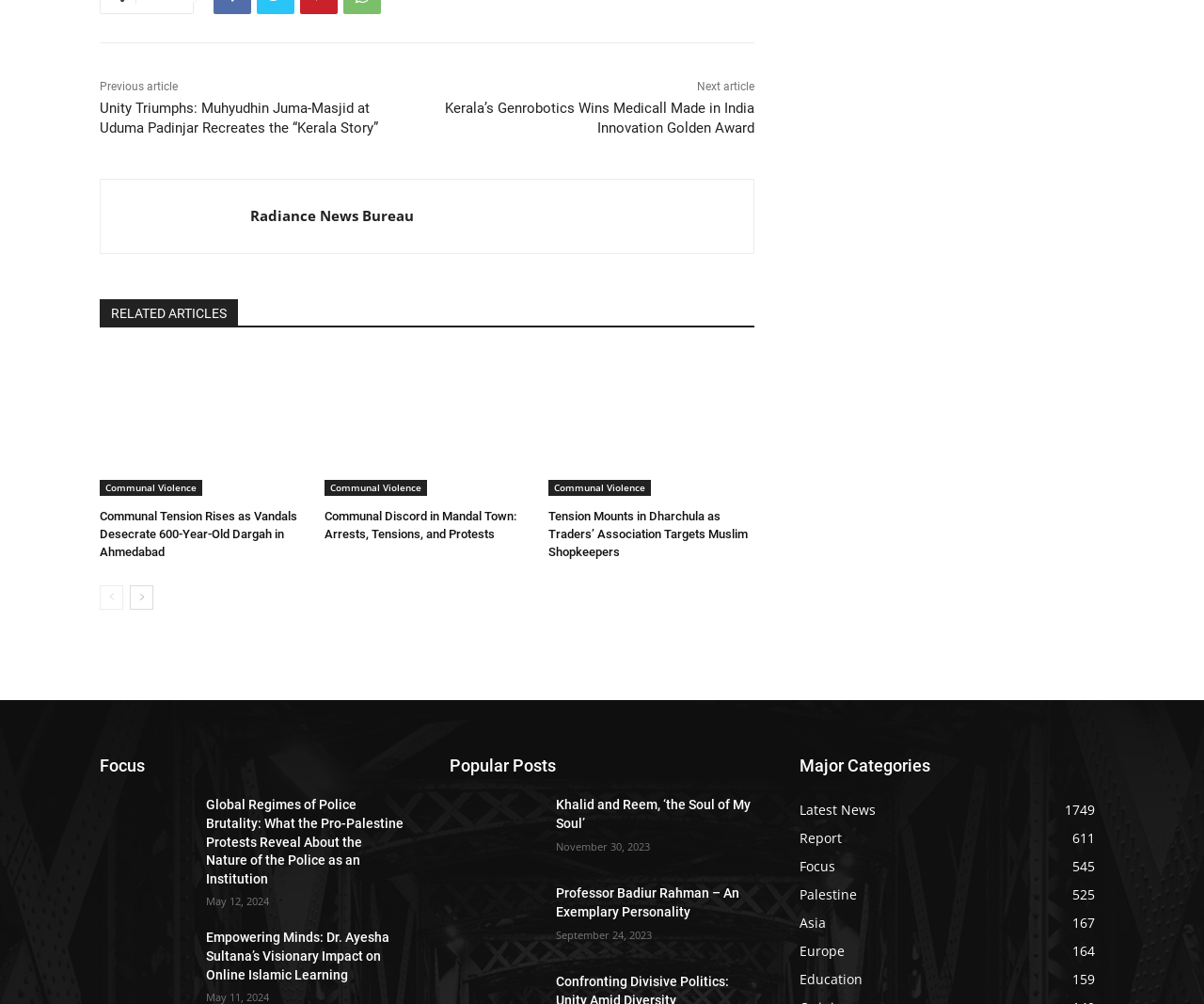Can you give a detailed response to the following question using the information from the image? How many headings are there on the webpage?

The number of headings can be found by counting the heading elements on the webpage. There are four headings: 'Focus', 'Popular Posts', 'Major Categories', and 'RELATED ARTICLES'.